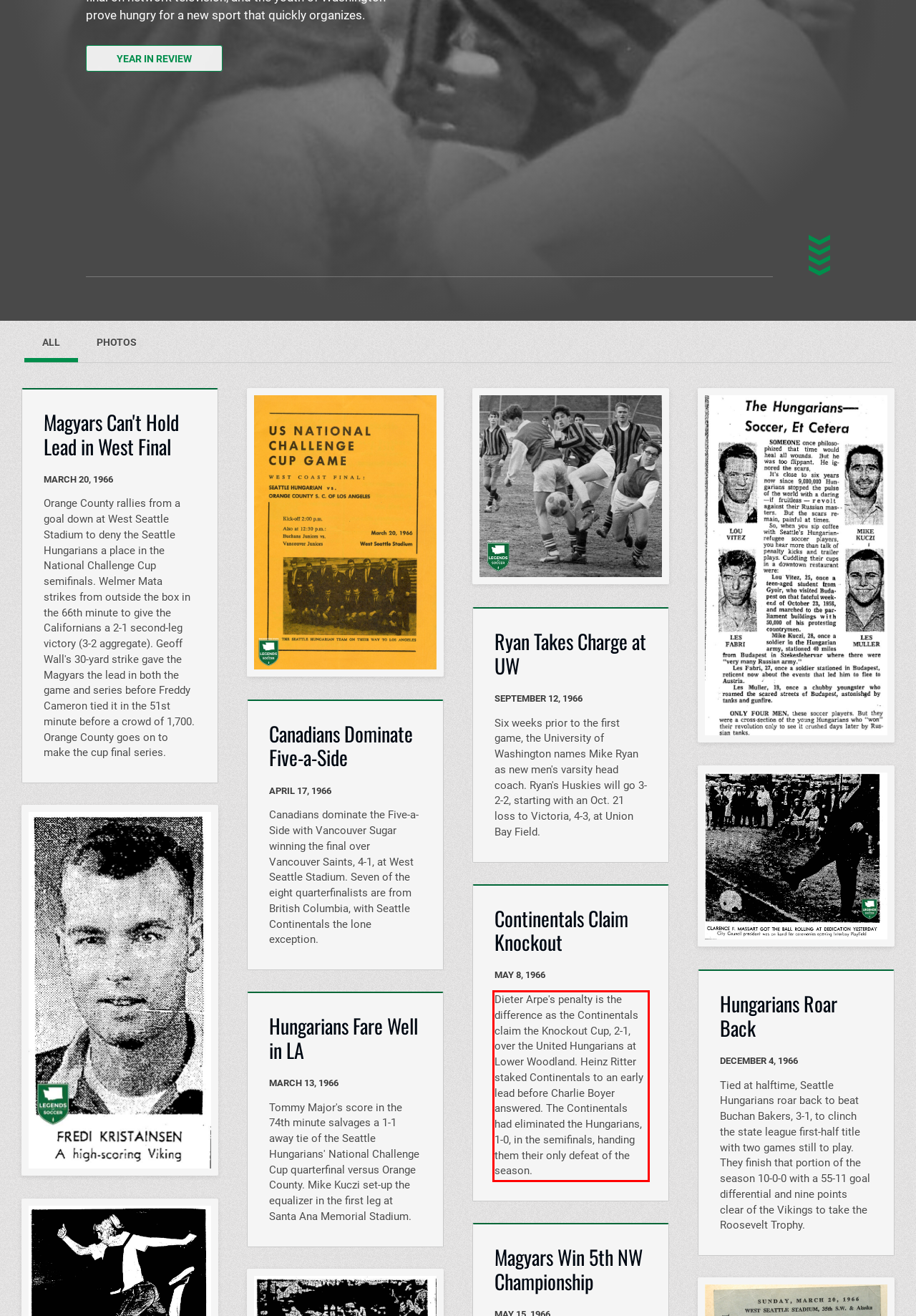Using OCR, extract the text content found within the red bounding box in the given webpage screenshot.

Dieter Arpe's penalty is the difference as the Continentals claim the Knockout Cup, 2-1, over the United Hungarians at Lower Woodland. Heinz Ritter staked Continentals to an early lead before Charlie Boyer answered. The Continentals had eliminated the Hungarians, 1-0, in the semifinals, handing them their only defeat of the season.